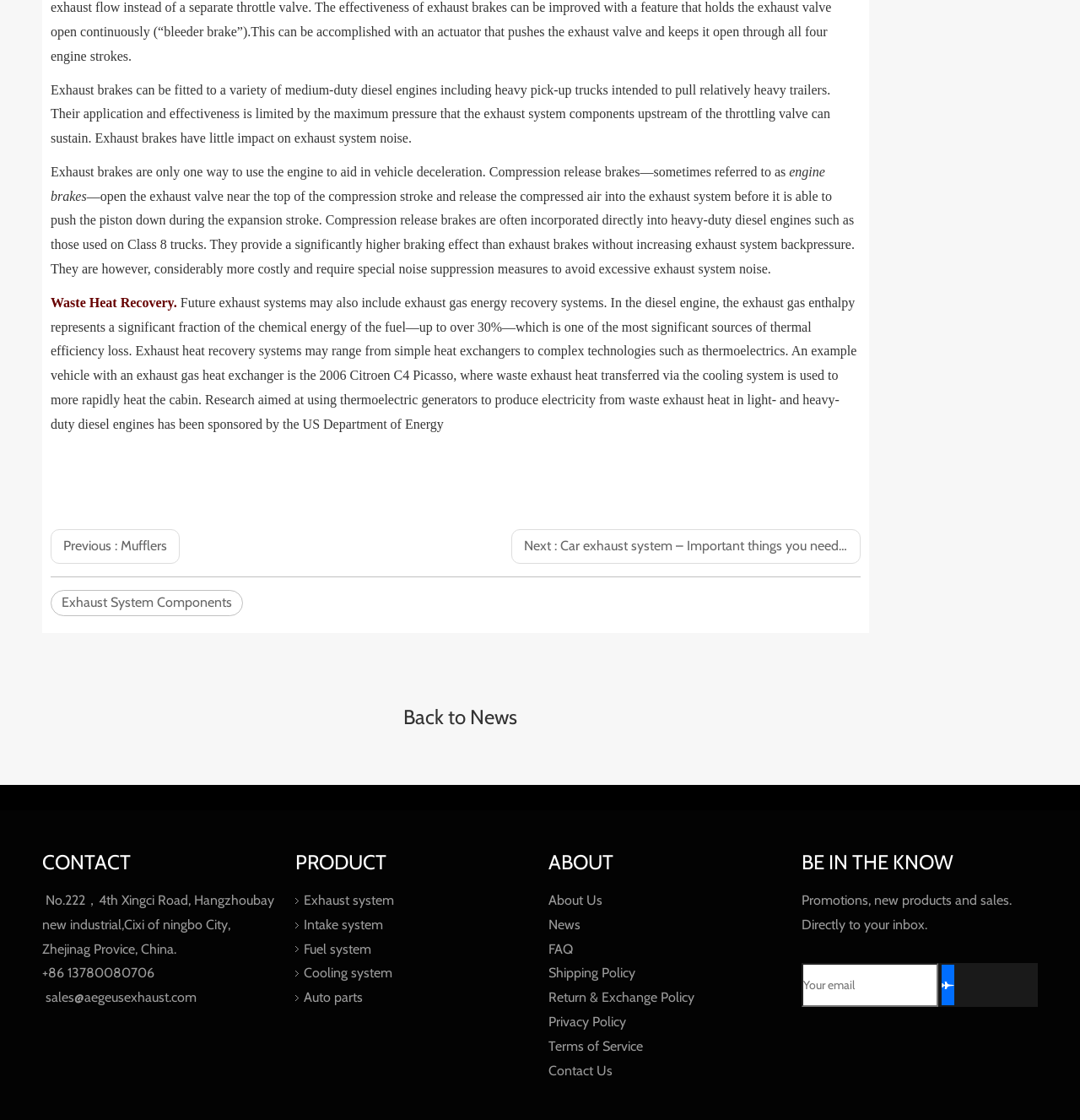Identify the coordinates of the bounding box for the element that must be clicked to accomplish the instruction: "Click on 'CONTACT'".

[0.039, 0.753, 0.258, 0.786]